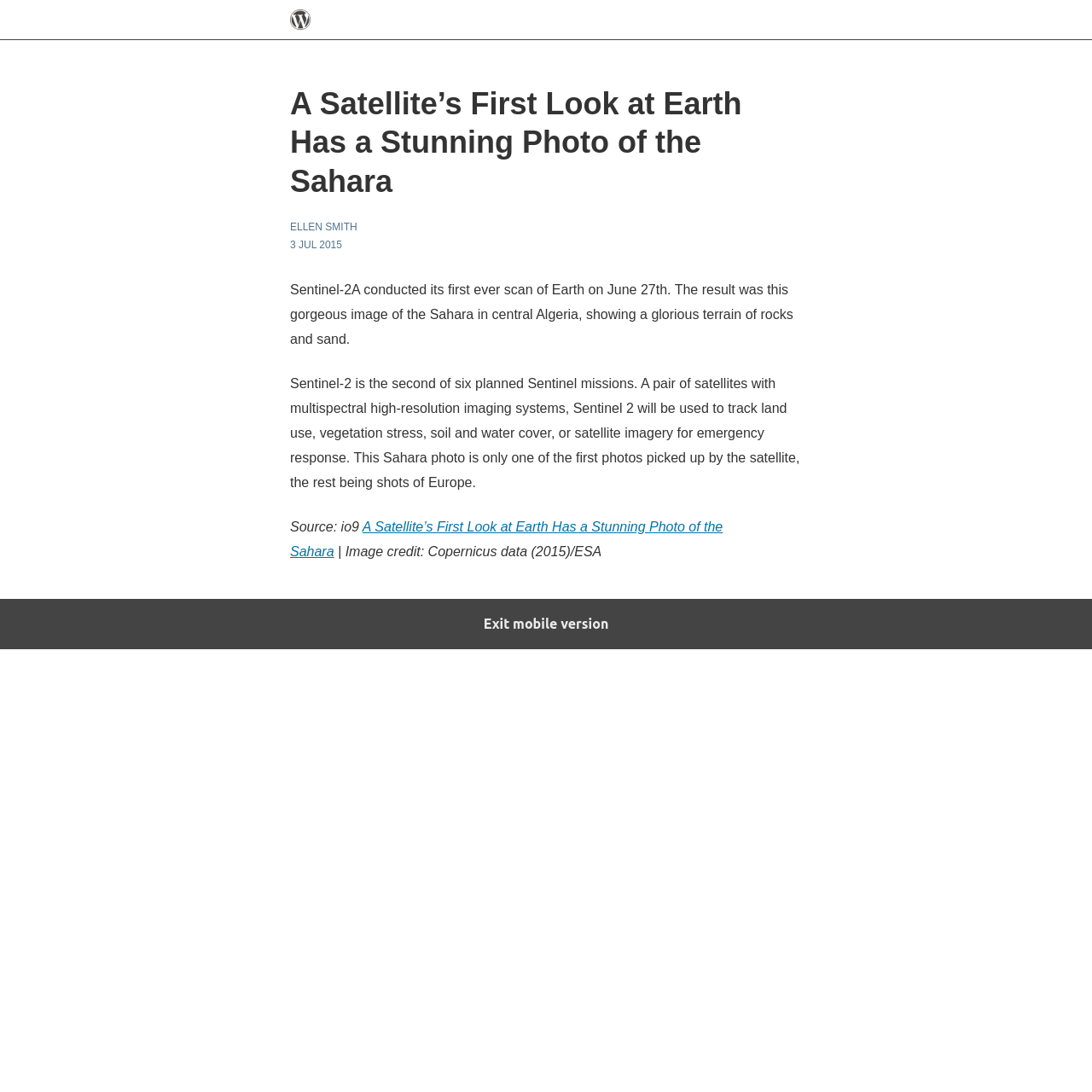Identify the bounding box for the given UI element using the description provided. Coordinates should be in the format (top-left x, top-left y, bottom-right x, bottom-right y) and must be between 0 and 1. Here is the description: Exit mobile version

[0.0, 0.548, 1.0, 0.594]